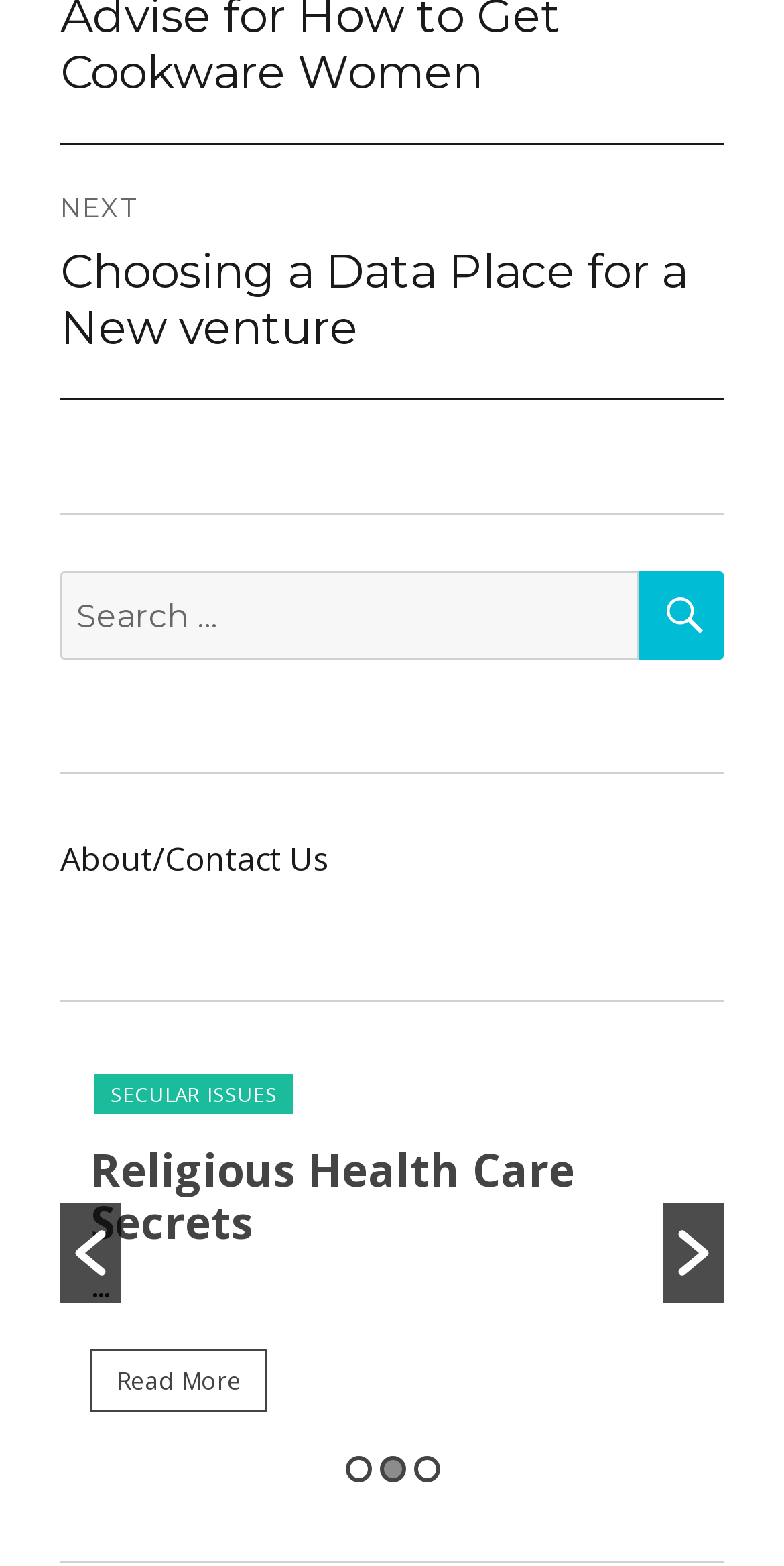Answer the question in one word or a short phrase:
What is the orientation of the toolbar?

Horizontal